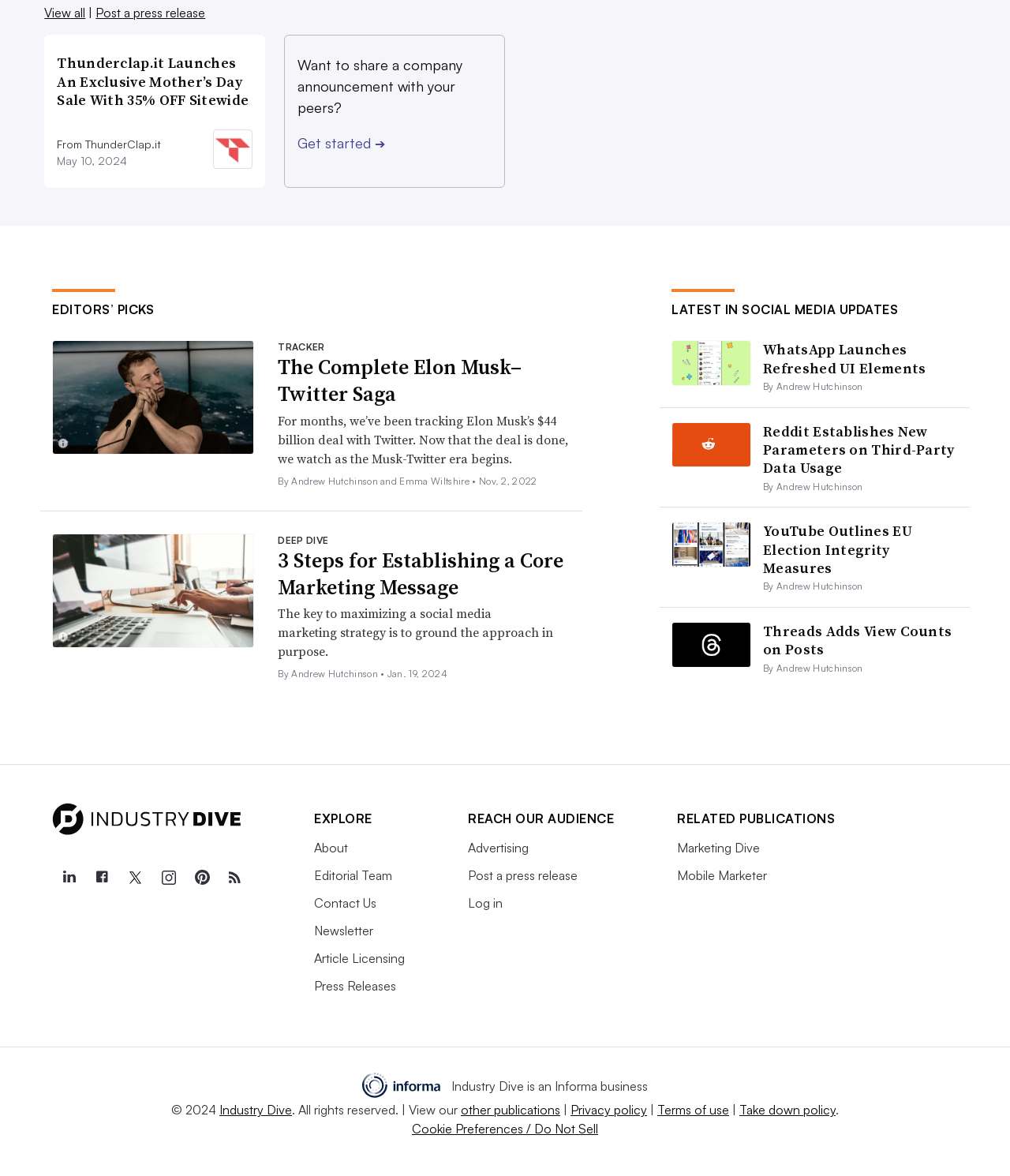Locate the UI element described as follows: "Advertising". Return the bounding box coordinates as four float numbers between 0 and 1 in the order [left, top, right, bottom].

[0.463, 0.714, 0.524, 0.728]